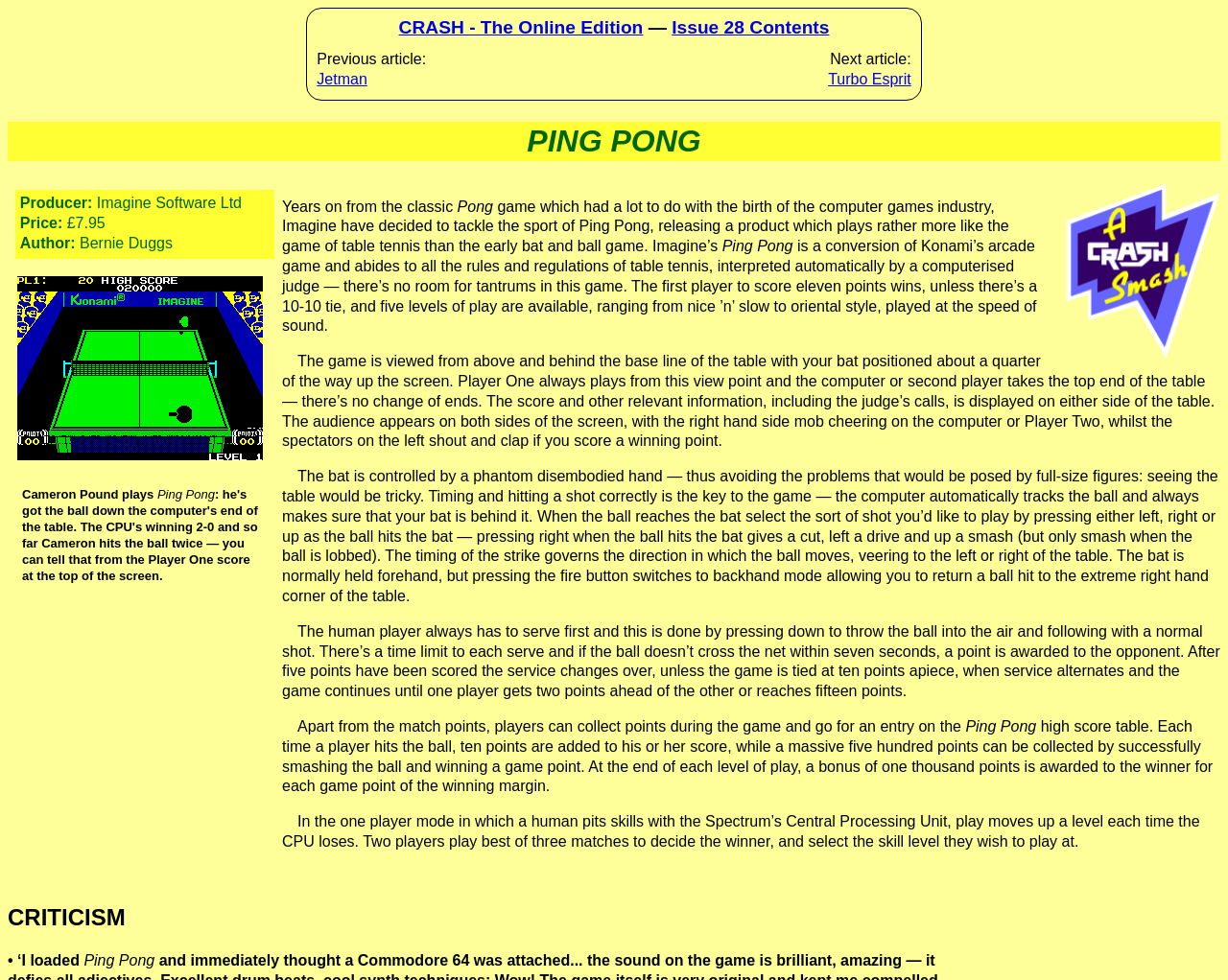What is the price of the game Ping Pong?
Using the image, provide a detailed and thorough answer to the question.

The article mentions that the price of the game Ping Pong is £7.95, as stated in the 'Price:' section.